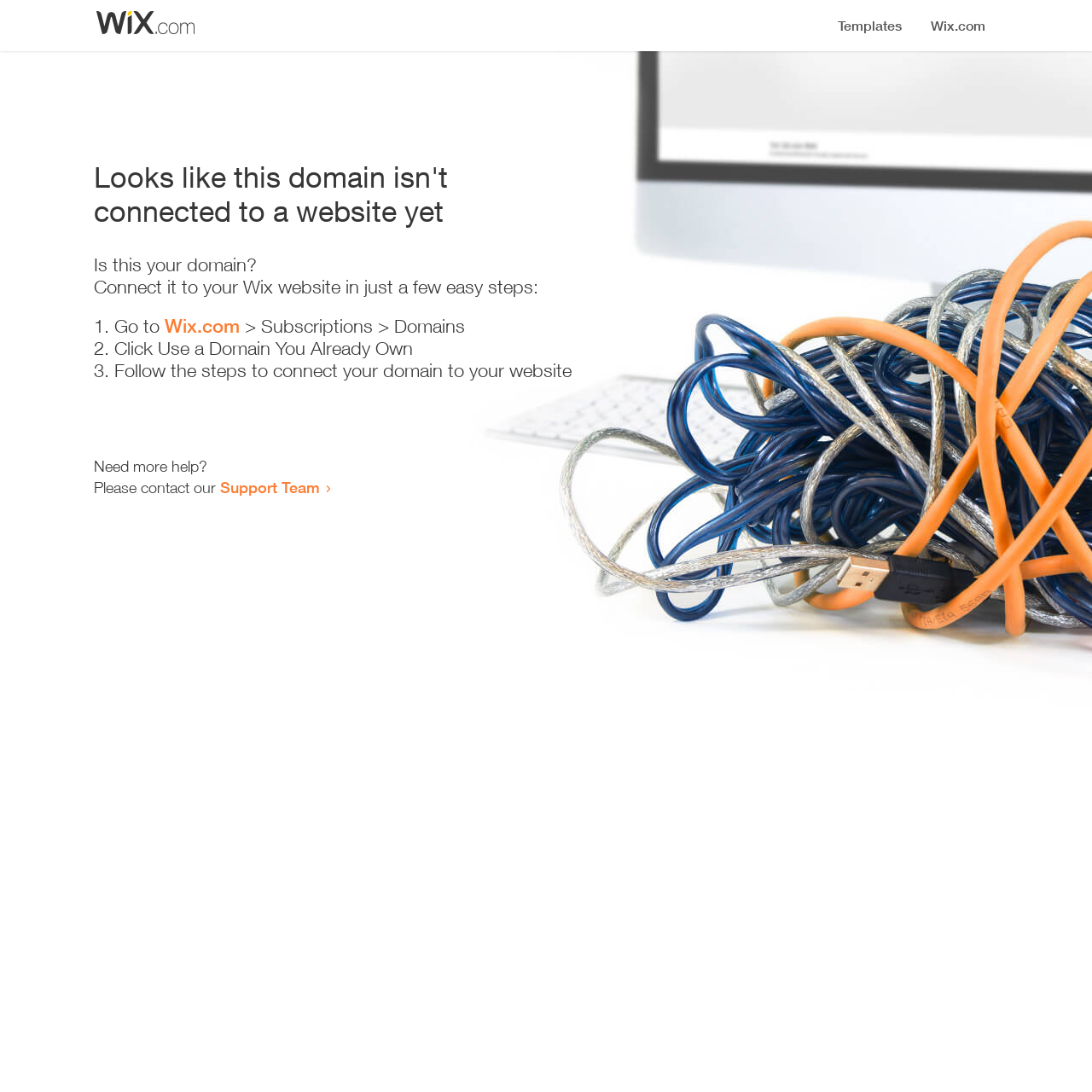What is the current status of the domain?
Respond to the question with a well-detailed and thorough answer.

Based on the heading 'Looks like this domain isn't connected to a website yet', it is clear that the domain is not currently connected to a website.